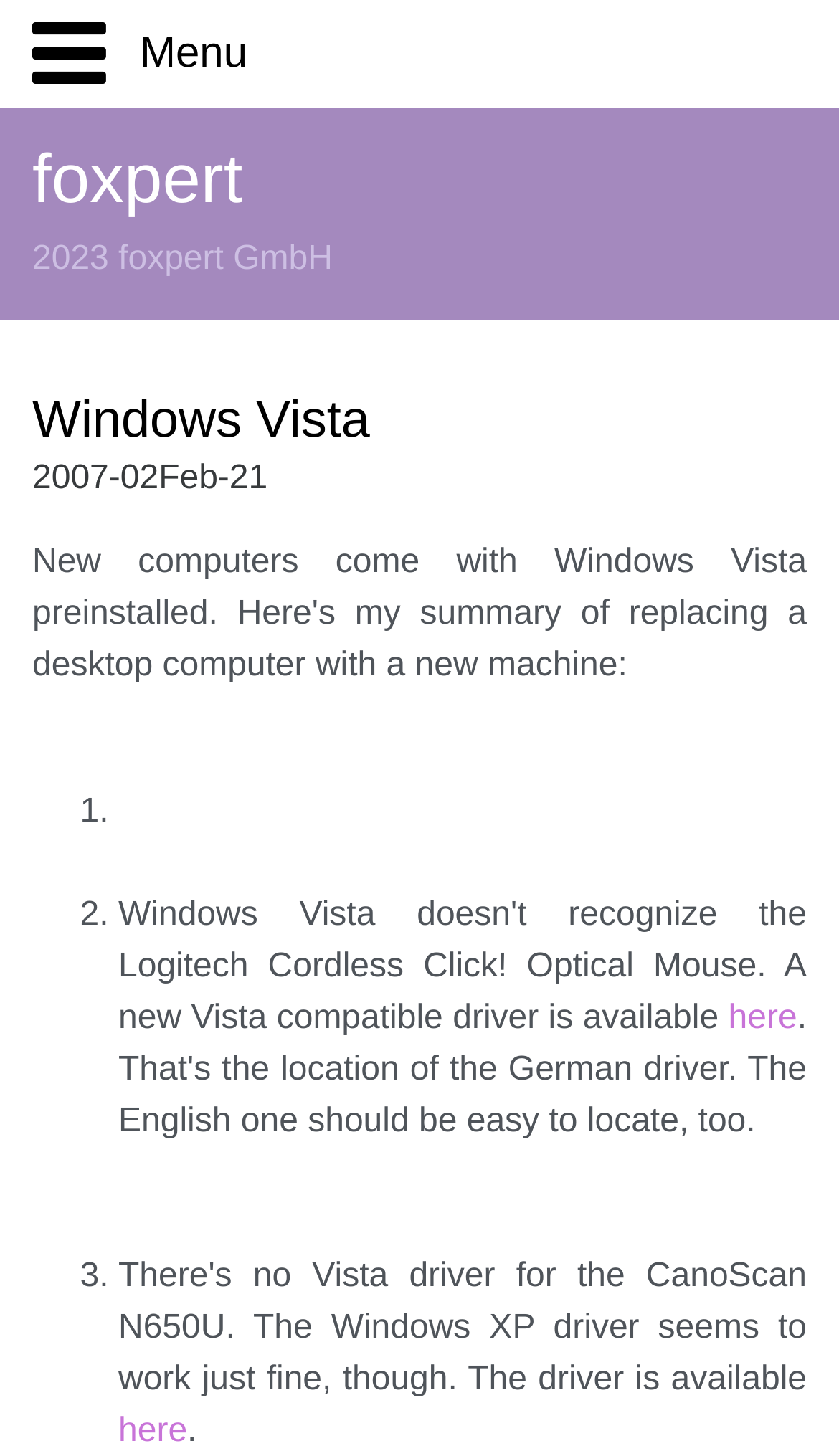How many menu items are there?
Answer the question with a detailed explanation, including all necessary information.

I counted the number of links under the 'Menu' static text, which are 'Home', 'Über uns', 'Kunden', 'Branchen', 'Expertise', 'Produkte', 'Jobs', 'FoxPro', 'Whitepapers', 'Downloads', 'Knowlbits', and 'Kontakt'. There are 12 links in total.